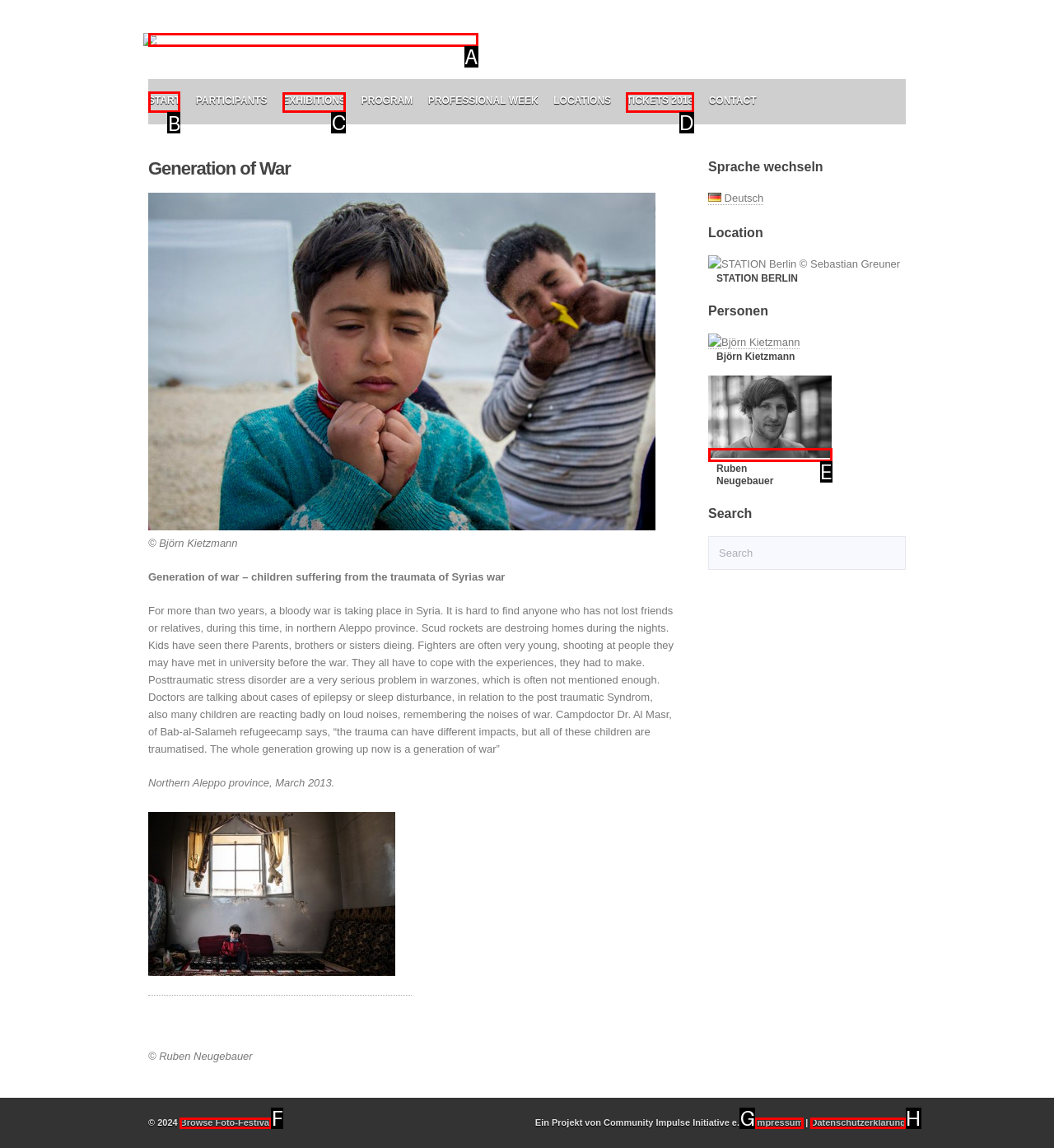Pick the HTML element that should be clicked to execute the task: View the article about Ivy League Schools
Respond with the letter corresponding to the correct choice.

None